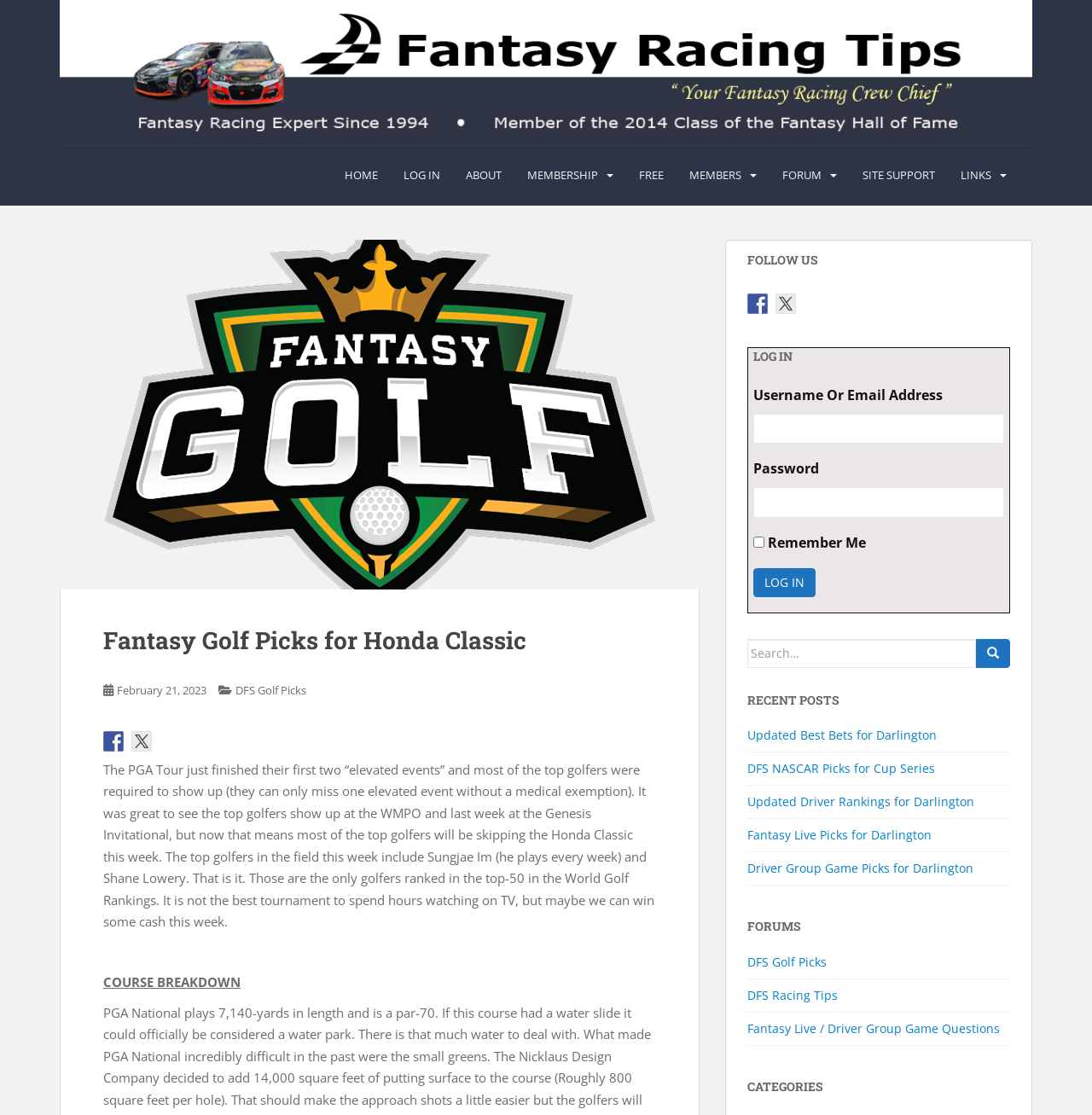Find and provide the bounding box coordinates for the UI element described with: "Updated Driver Rankings for Darlington".

[0.684, 0.712, 0.892, 0.726]